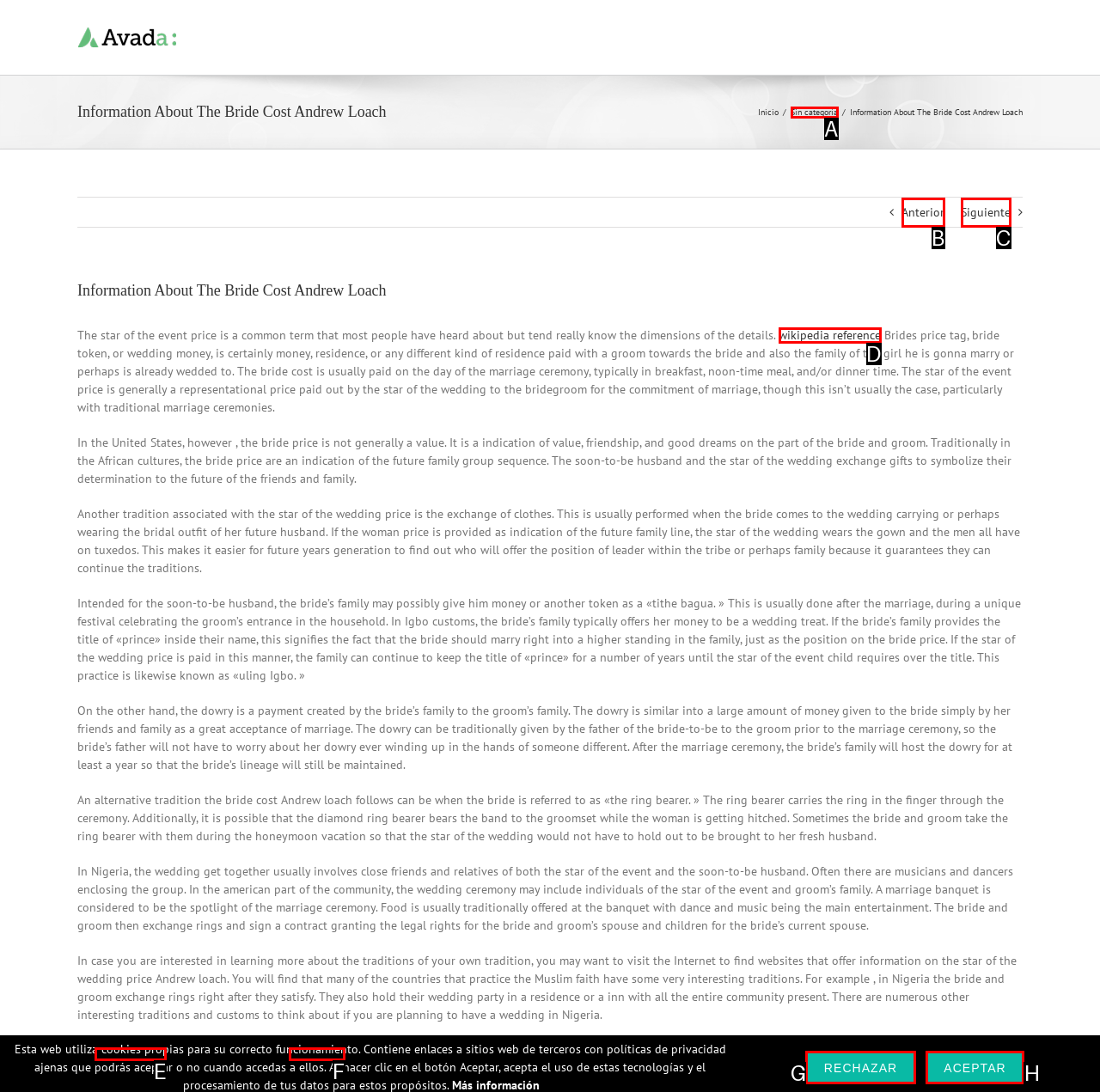From the choices given, find the HTML element that matches this description: Aceptar. Answer with the letter of the selected option directly.

H